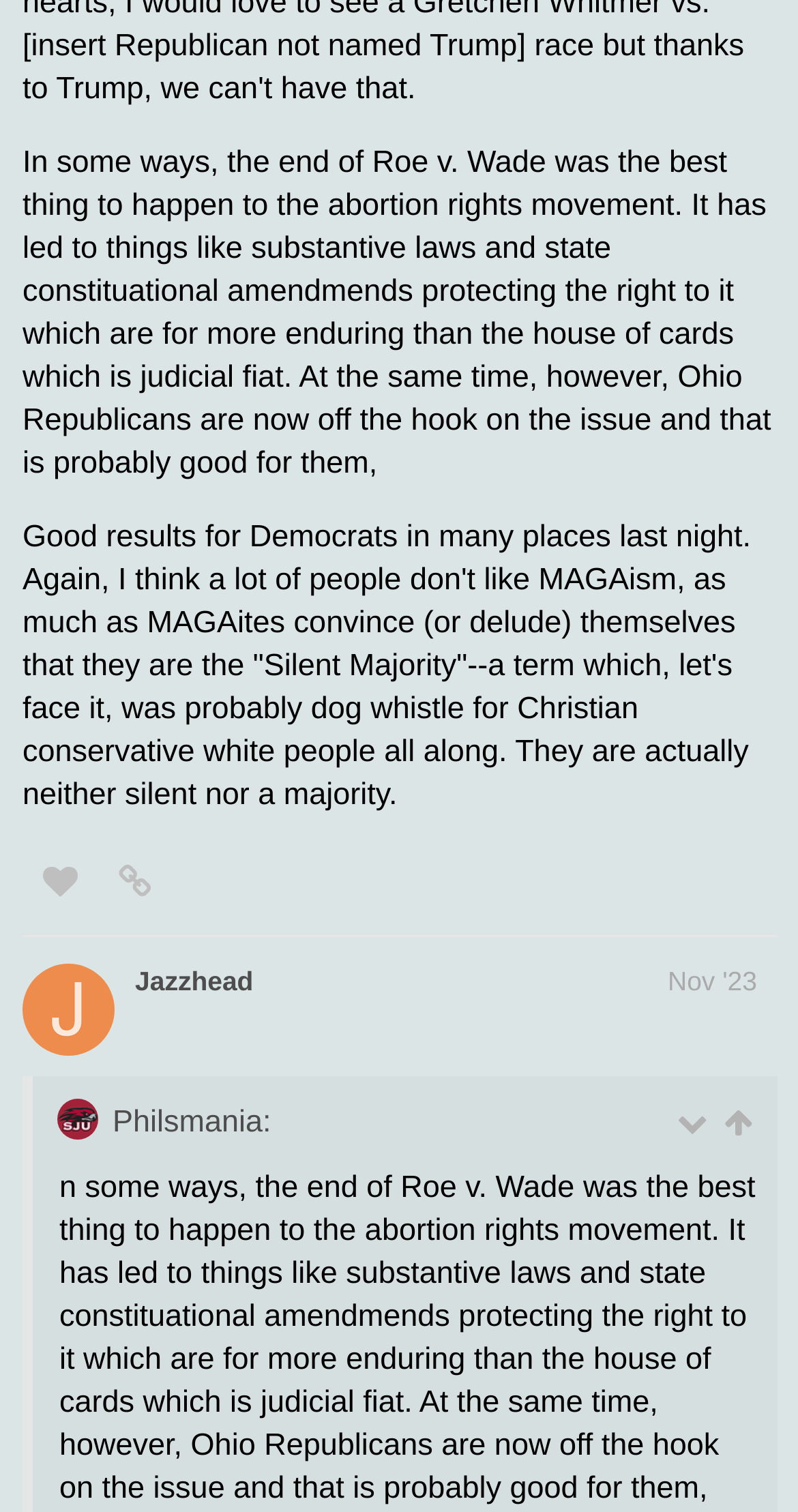Find the bounding box coordinates of the element to click in order to complete the given instruction: "Visit the link to Jazzhead."

[0.169, 0.533, 0.317, 0.553]